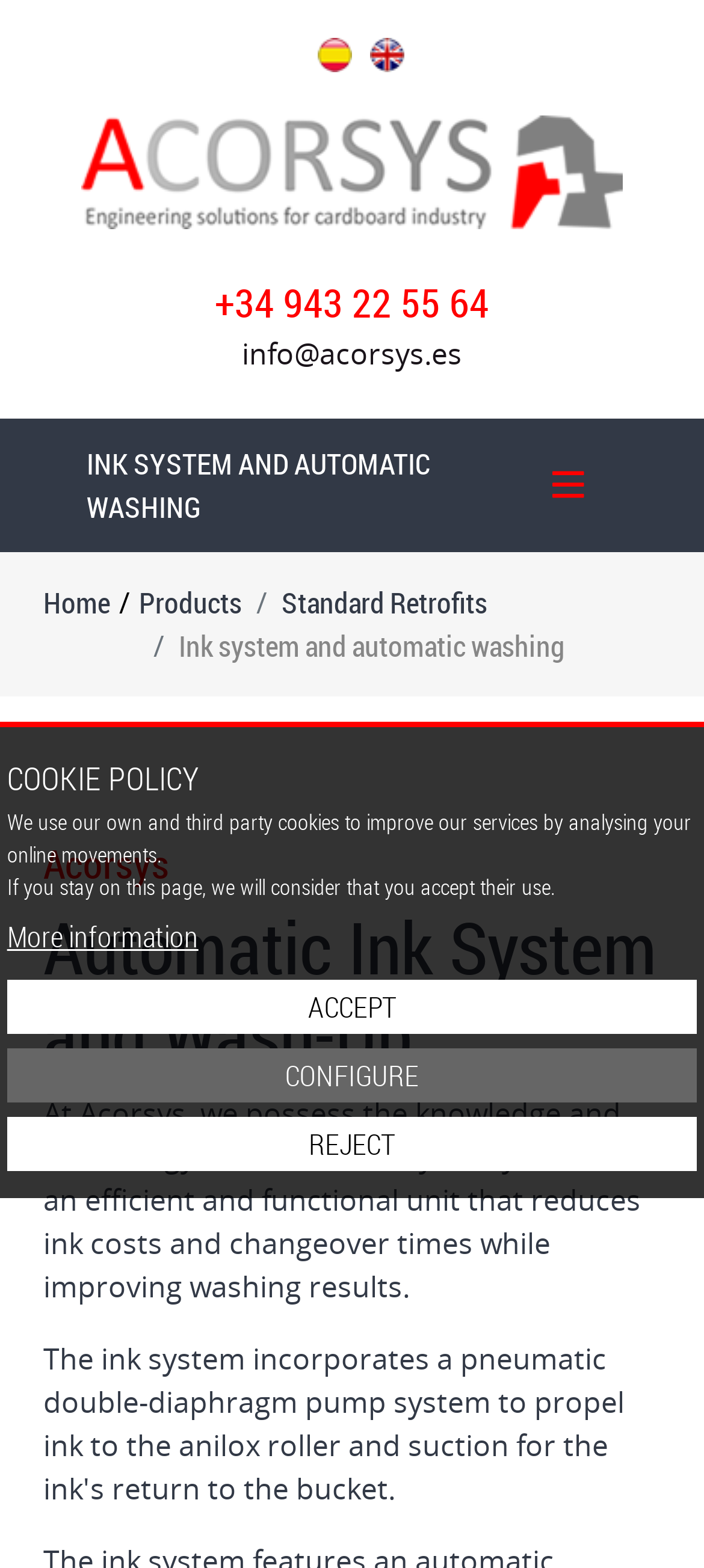What is the company's email address?
Could you answer the question in a detailed manner, providing as much information as possible?

I found the company's email address by looking at the static text element located at [0.344, 0.213, 0.656, 0.239] which displays the email address as 'info@acorsys.es'.